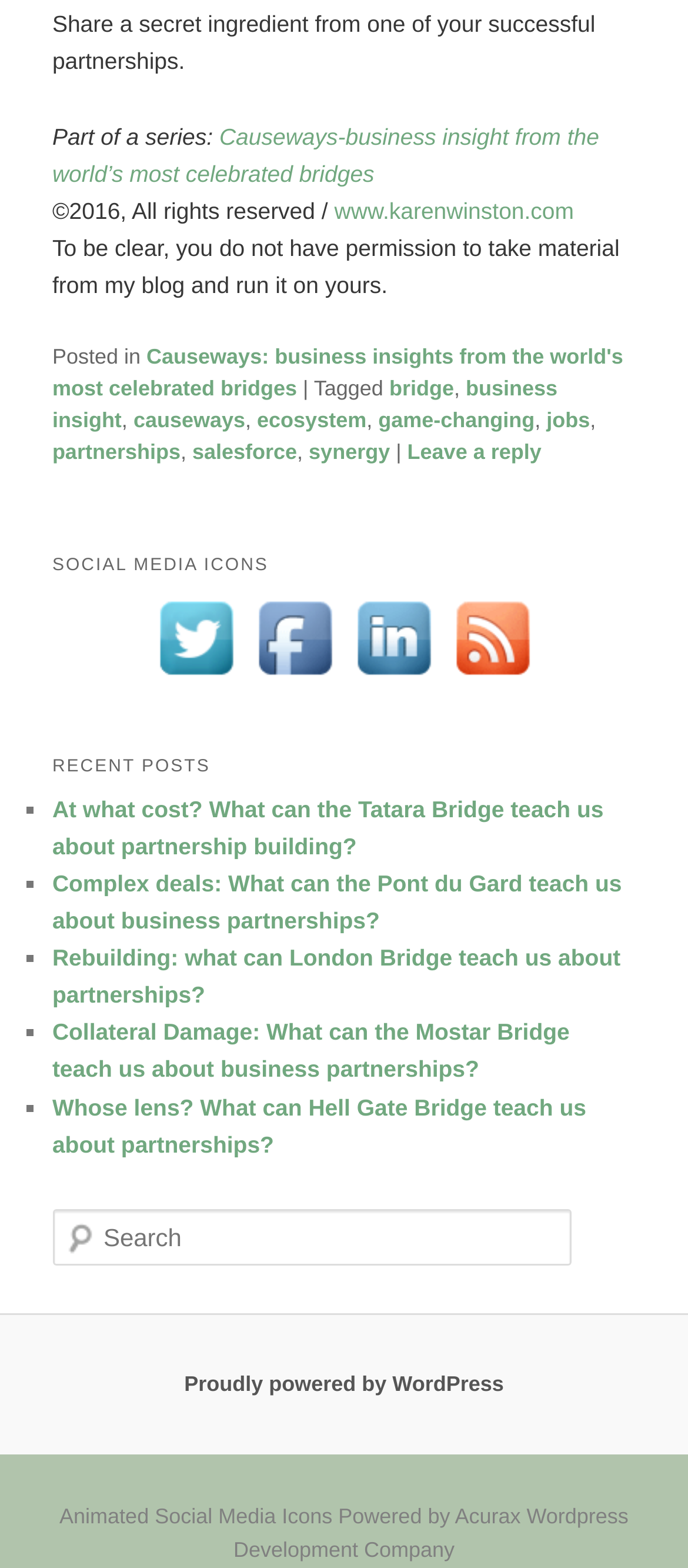Answer the question using only one word or a concise phrase: What is the topic of the series?

Causeways